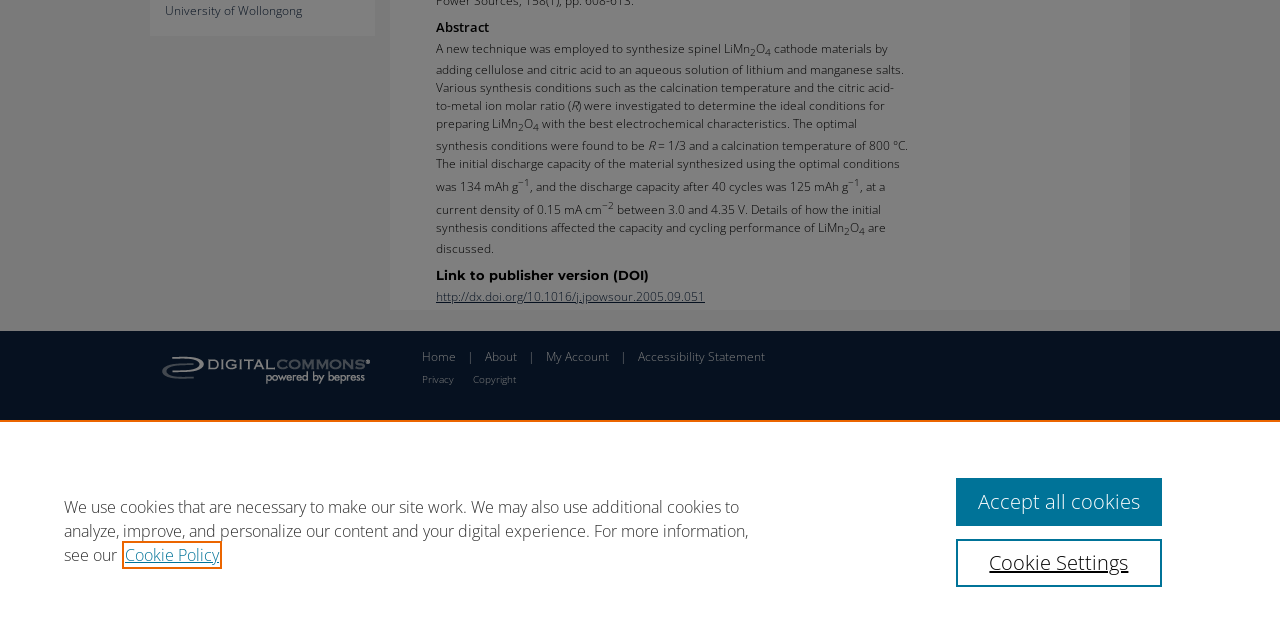Using the element description Accessibility Statement, predict the bounding box coordinates for the UI element. Provide the coordinates in (top-left x, top-left y, bottom-right x, bottom-right y) format with values ranging from 0 to 1.

[0.498, 0.544, 0.598, 0.571]